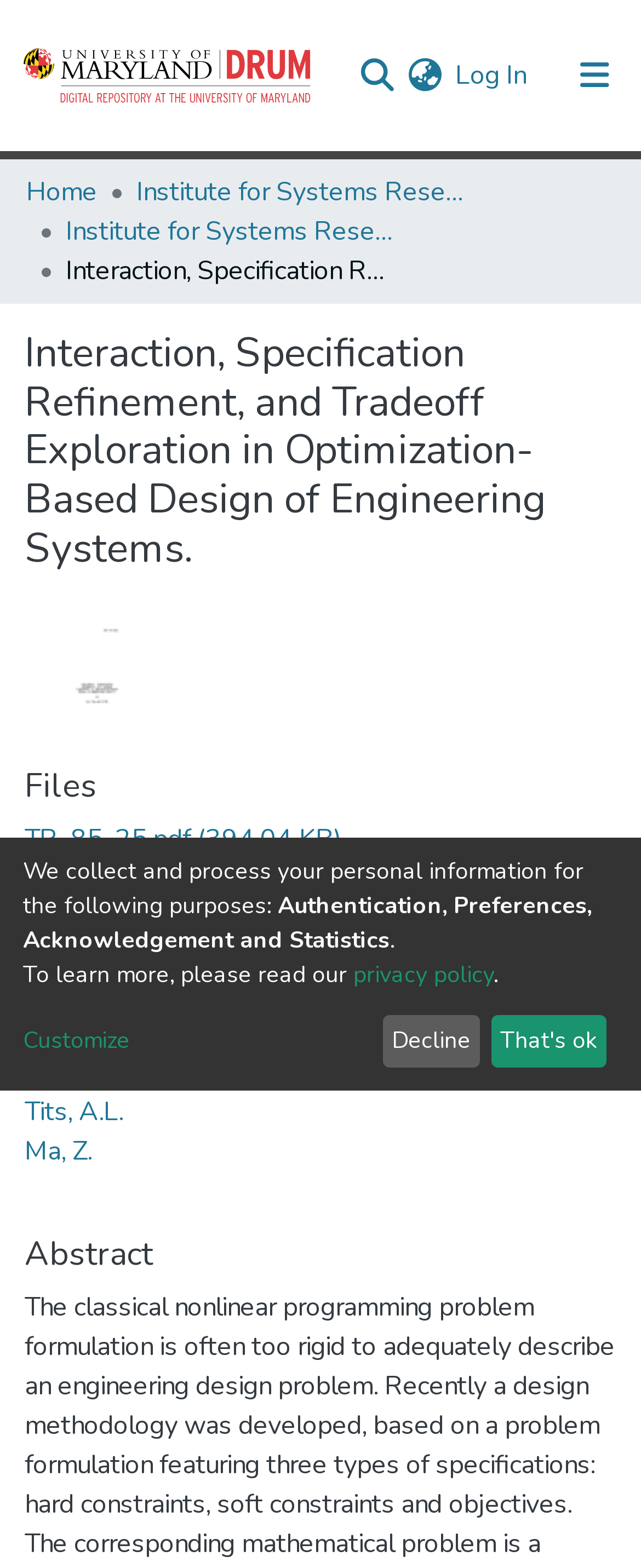Locate the bounding box coordinates of the area that needs to be clicked to fulfill the following instruction: "View technical report". The coordinates should be in the format of four float numbers between 0 and 1, namely [left, top, right, bottom].

[0.038, 0.524, 0.533, 0.547]